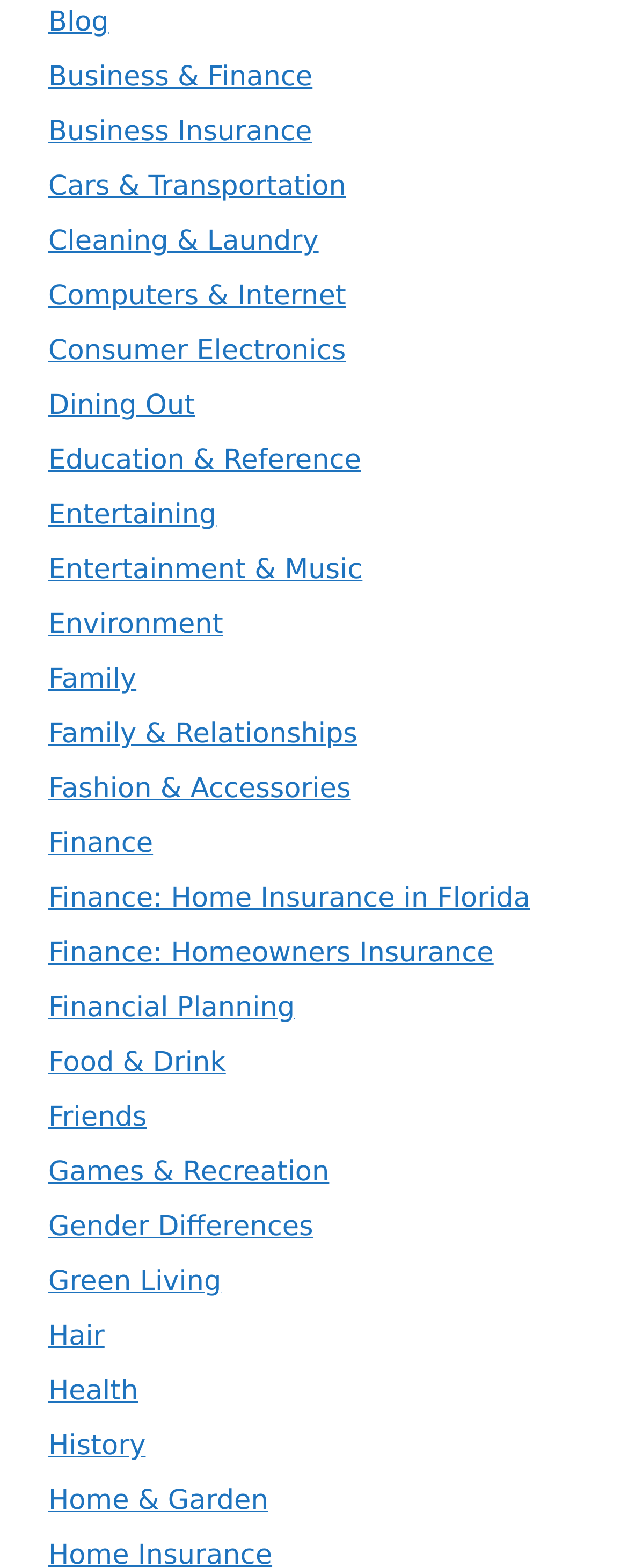Locate the bounding box coordinates of the element that needs to be clicked to carry out the instruction: "Click on Business & Finance". The coordinates should be given as four float numbers ranging from 0 to 1, i.e., [left, top, right, bottom].

[0.077, 0.039, 0.498, 0.06]